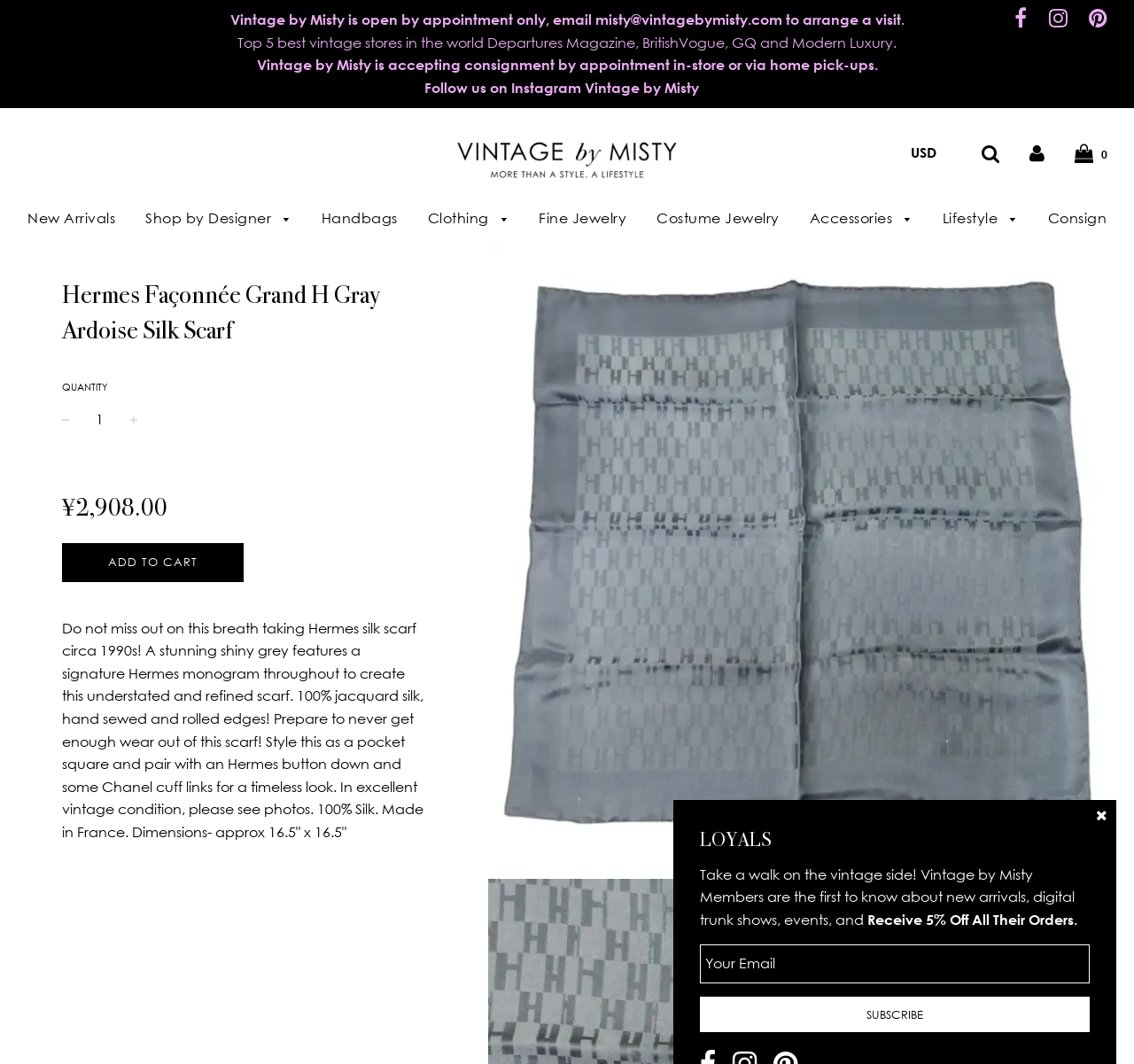What is the brand of the scarf?
Please use the image to deliver a detailed and complete answer.

The brand of the scarf can be determined by looking at the image of the scarf and the description provided, which mentions 'Hermes silk scarf' and 'signature Hermes monogram'.